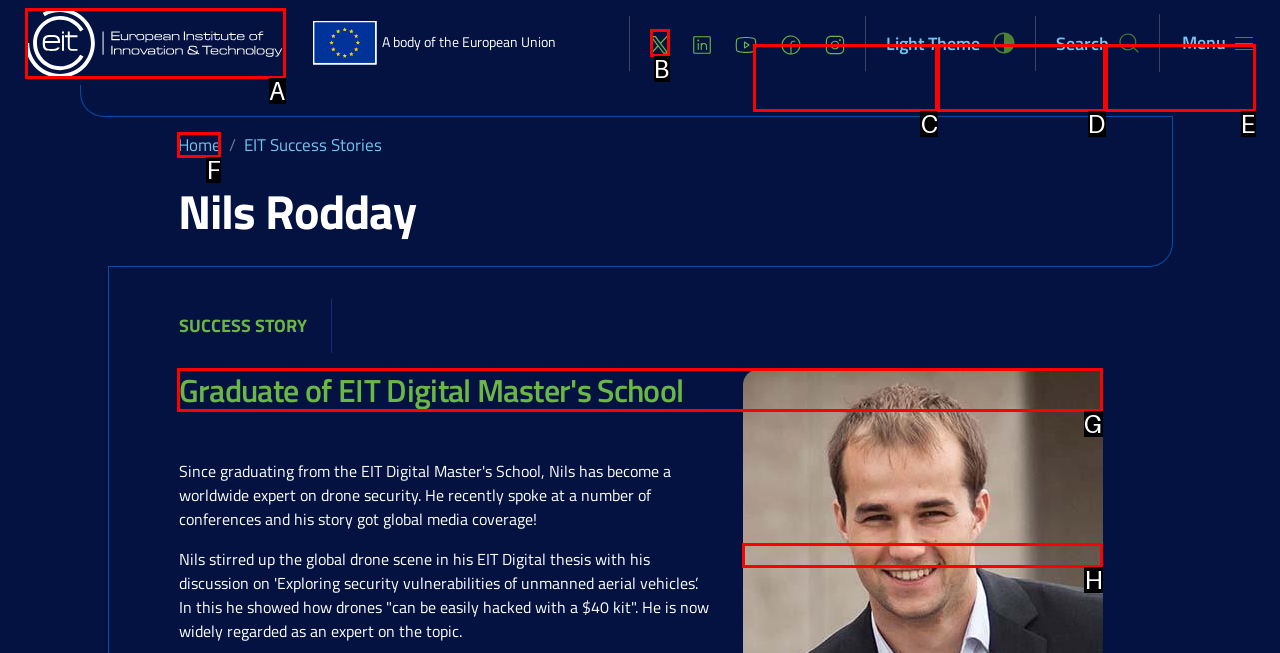Among the marked elements in the screenshot, which letter corresponds to the UI element needed for the task: Read more about Nils Rodday's success story?

G